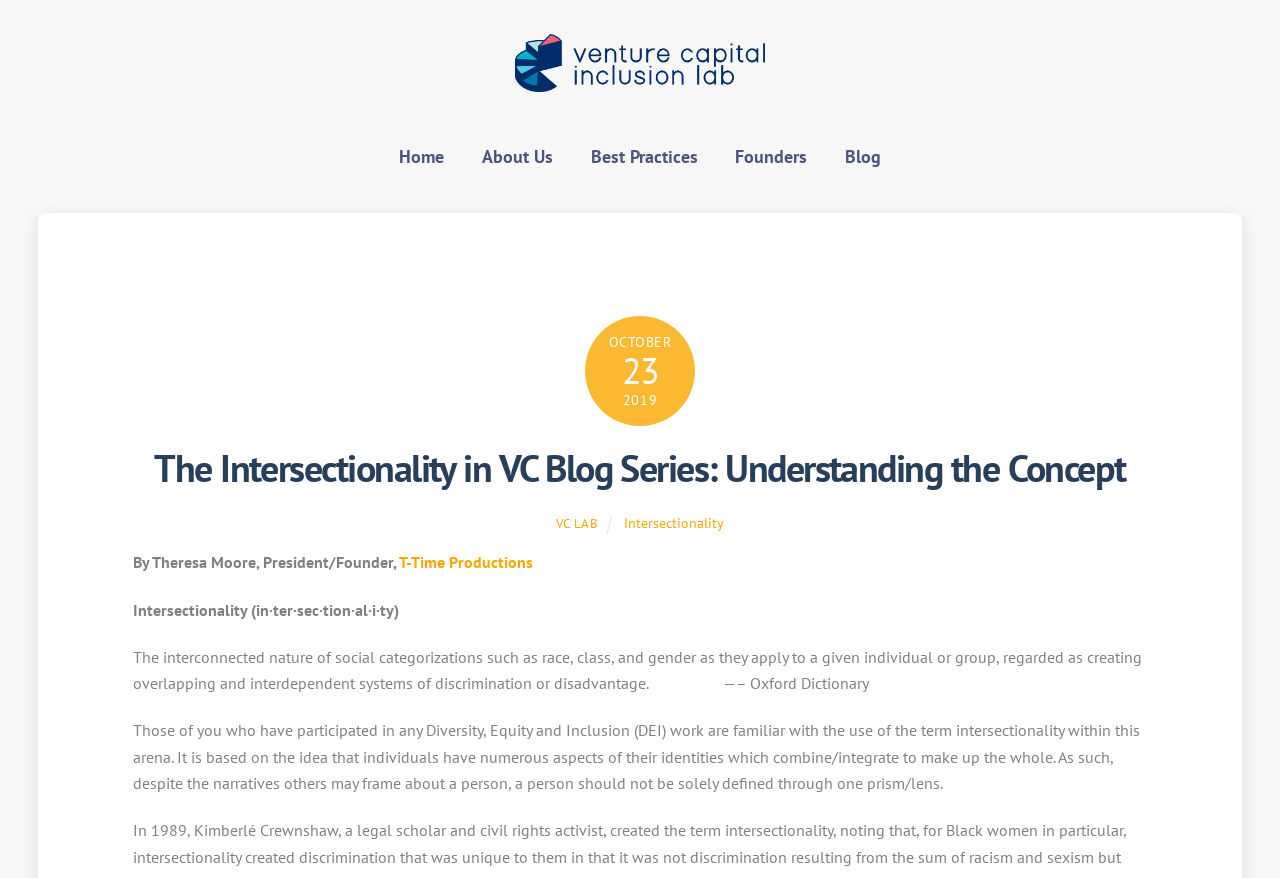Please identify the coordinates of the bounding box for the clickable region that will accomplish this instruction: "Go to the home page".

None